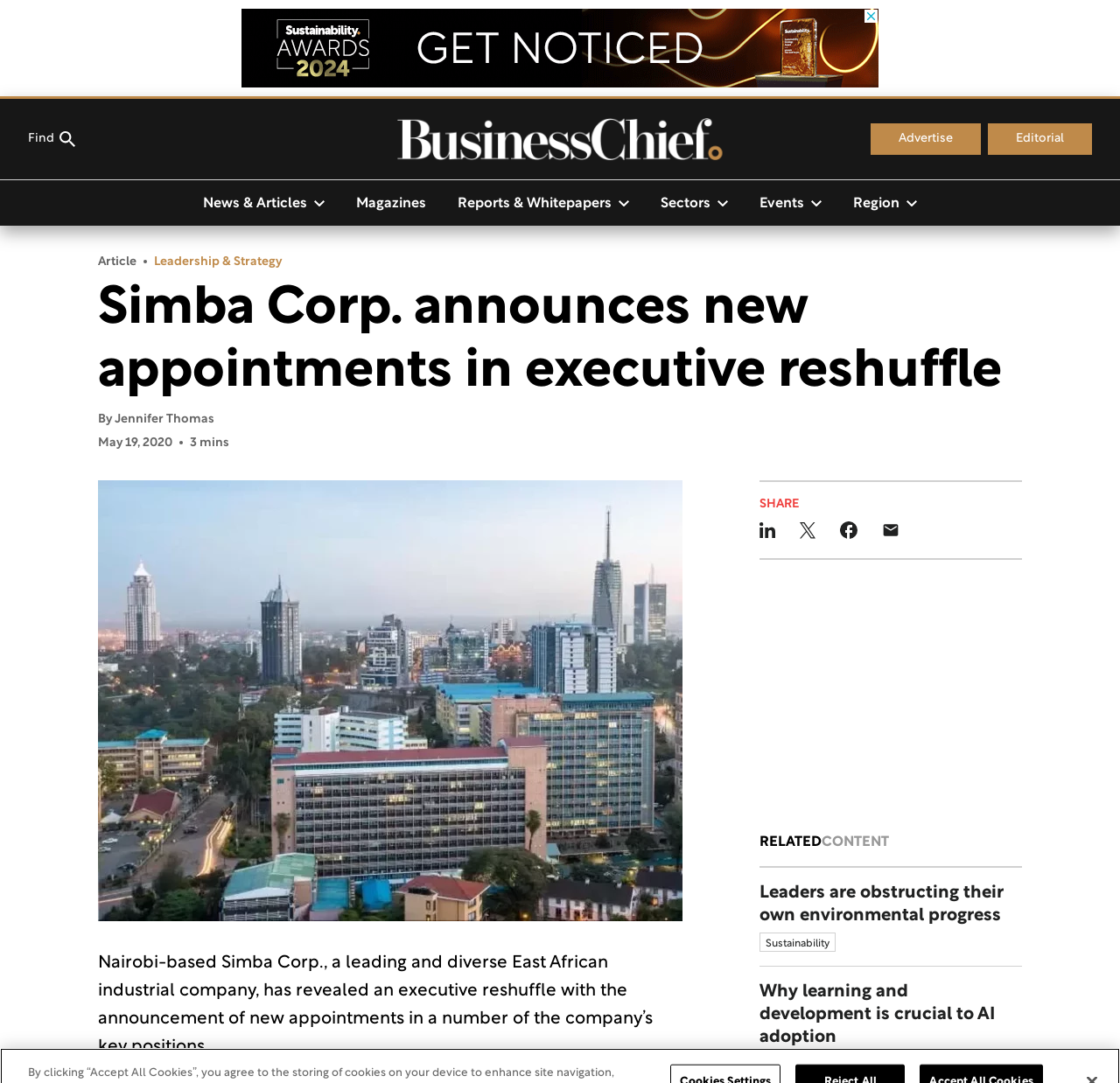Pinpoint the bounding box coordinates of the clickable area necessary to execute the following instruction: "View related content". The coordinates should be given as four float numbers between 0 and 1, namely [left, top, right, bottom].

[0.678, 0.801, 0.912, 0.893]